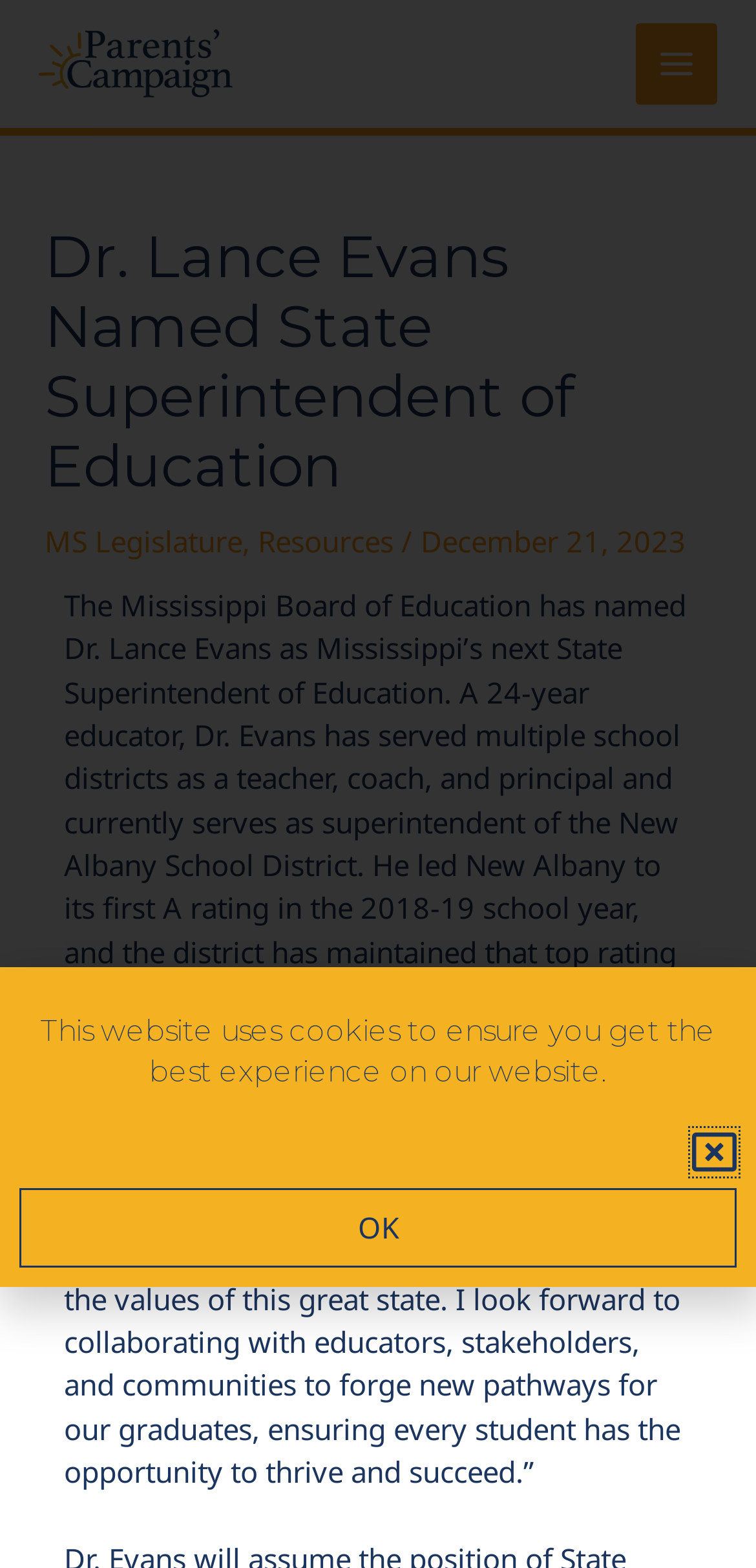What is the date mentioned in the main content of the webpage?
Using the image, elaborate on the answer with as much detail as possible.

The answer can be found in the main content of the webpage, where the date 'December 21, 2023' is mentioned.